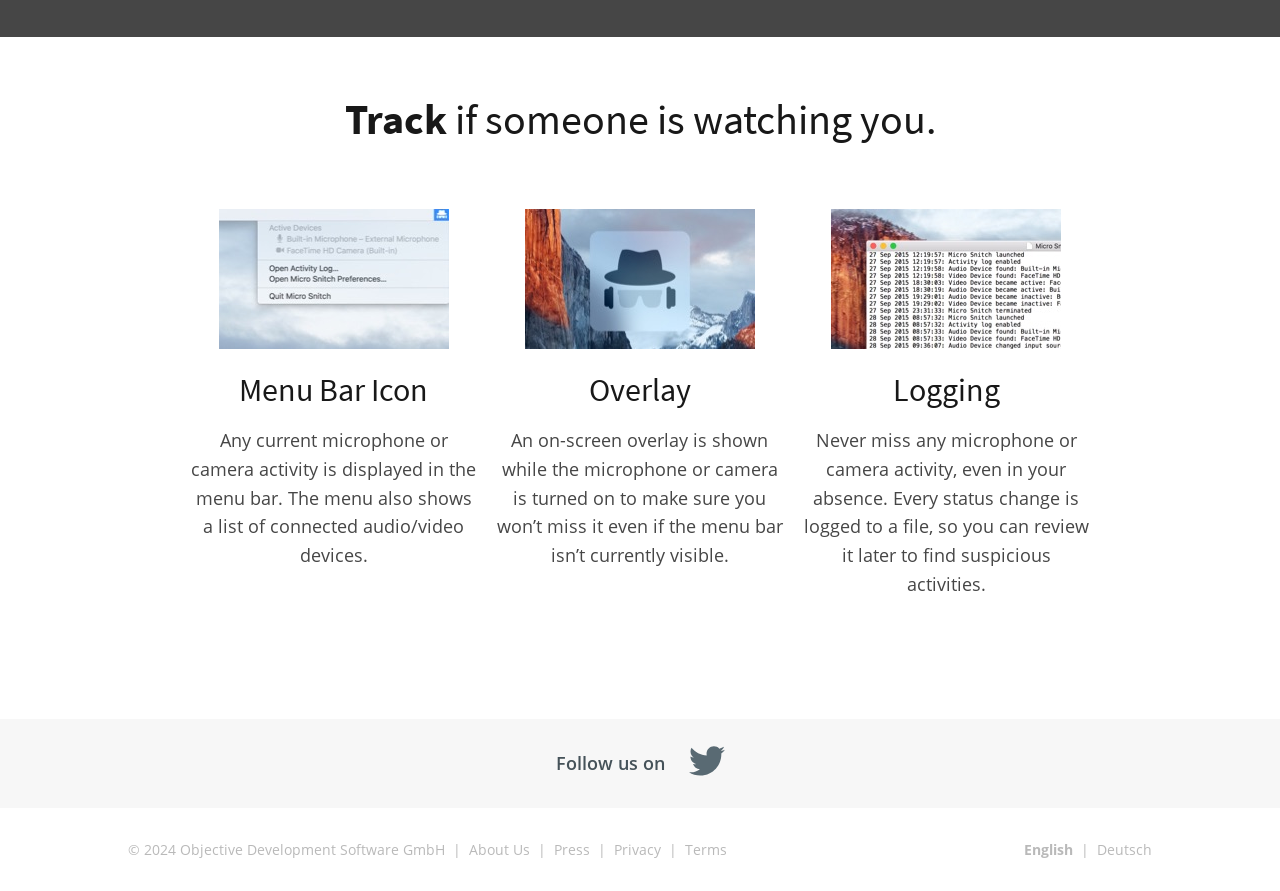Give a one-word or short phrase answer to the question: 
What is displayed in the menu bar?

Microphone or camera activity